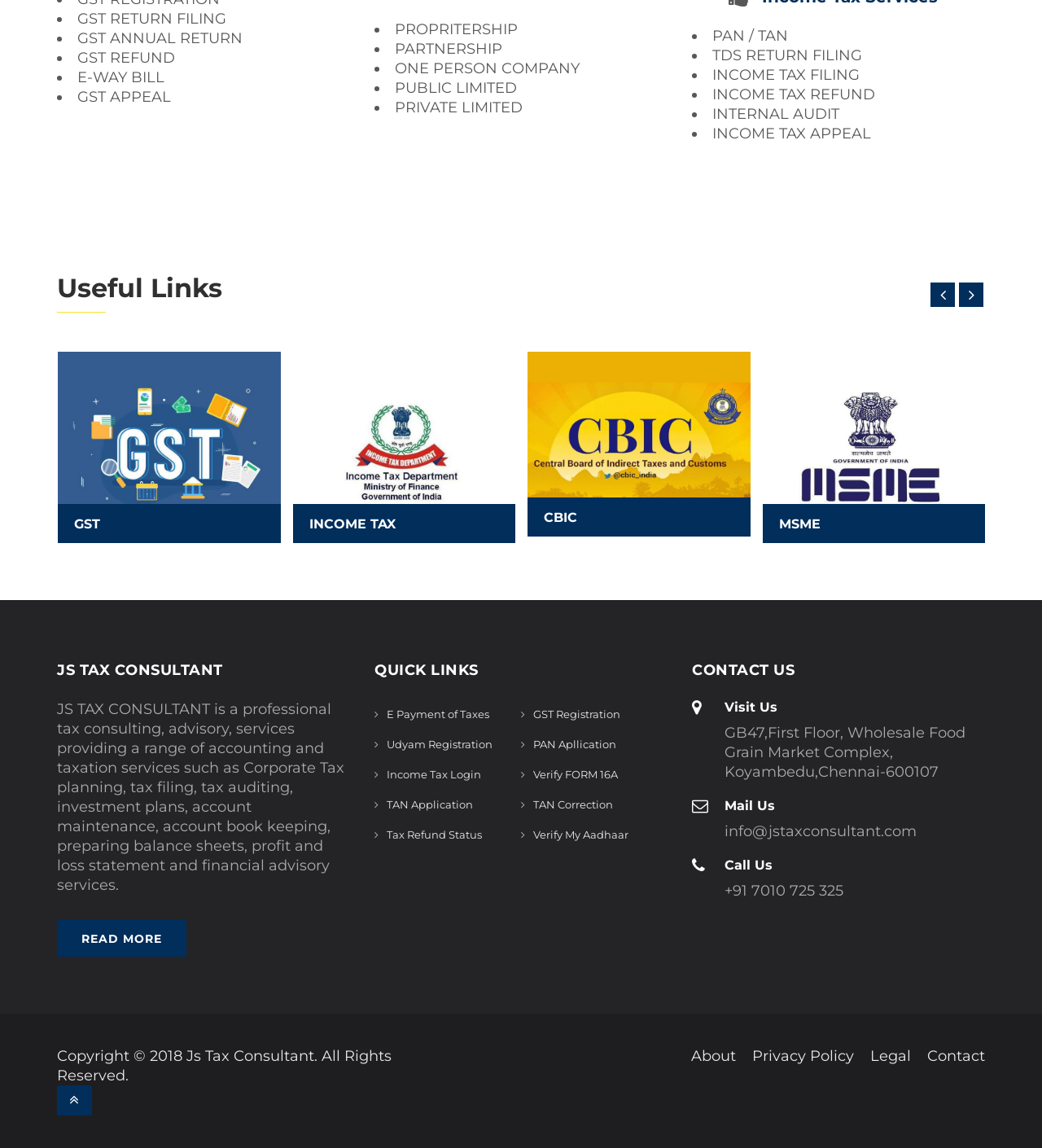Based on the element description "E Payment of Taxes", predict the bounding box coordinates of the UI element.

[0.371, 0.616, 0.47, 0.627]